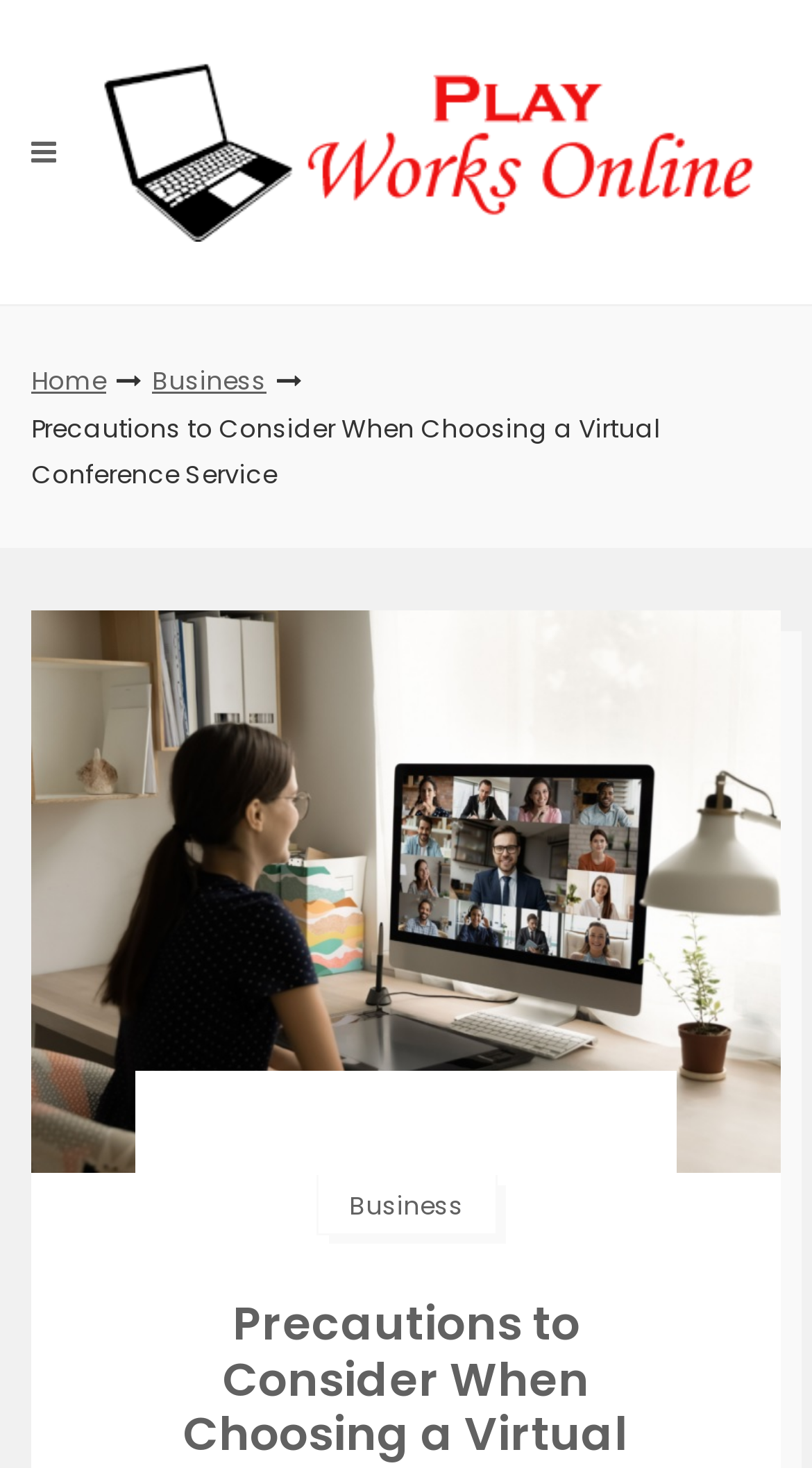Is there a logo on the page?
Provide an in-depth and detailed answer to the question.

I found an image element with the same text as the link 'Play Works Online – tips to Find the Best PPC Advertising Agencies Now', which suggests that the image is a logo for the website.